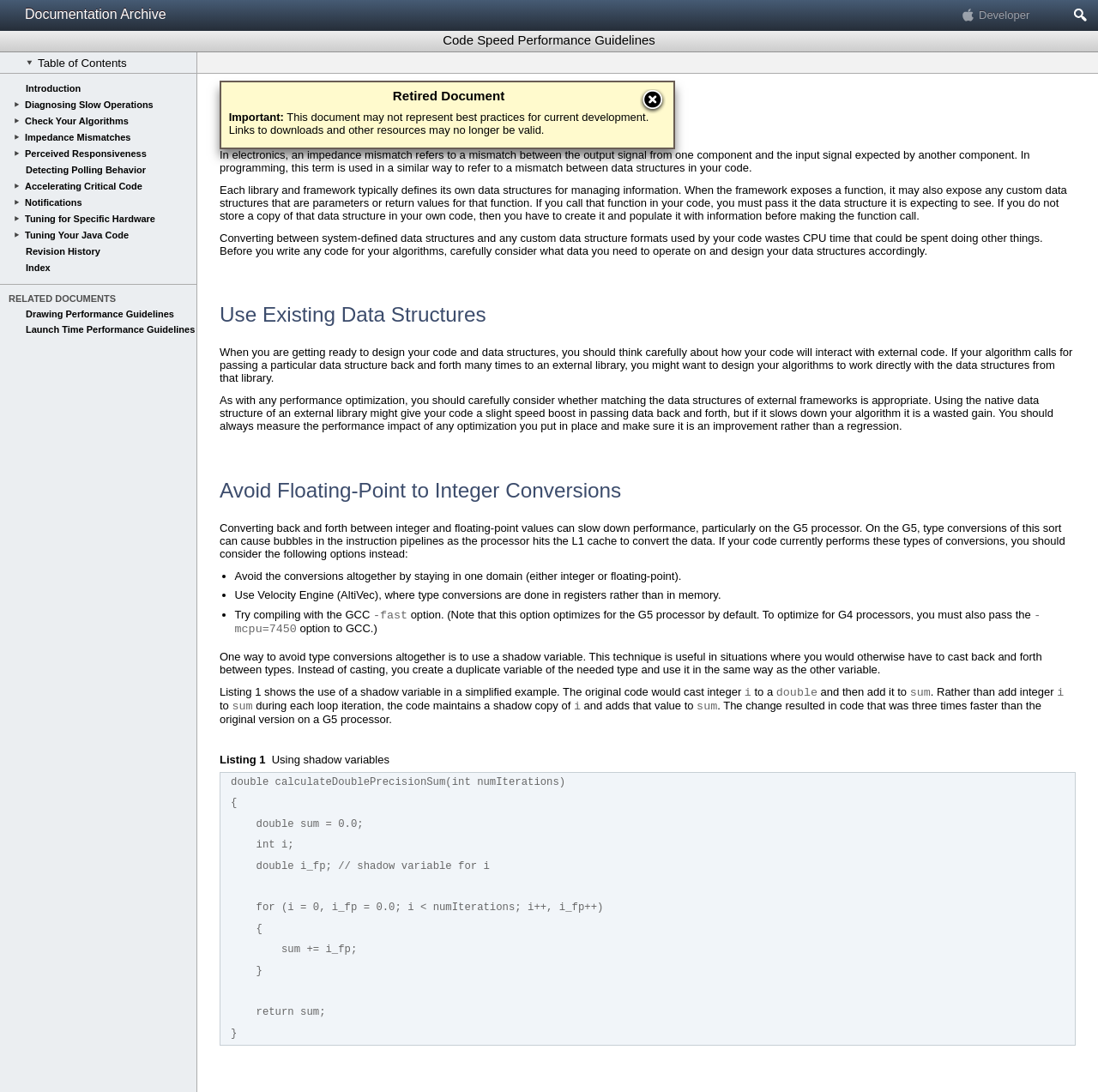Determine the bounding box coordinates for the area that should be clicked to carry out the following instruction: "Click on 'Documentation Archive'".

[0.0, 0.0, 0.222, 0.042]